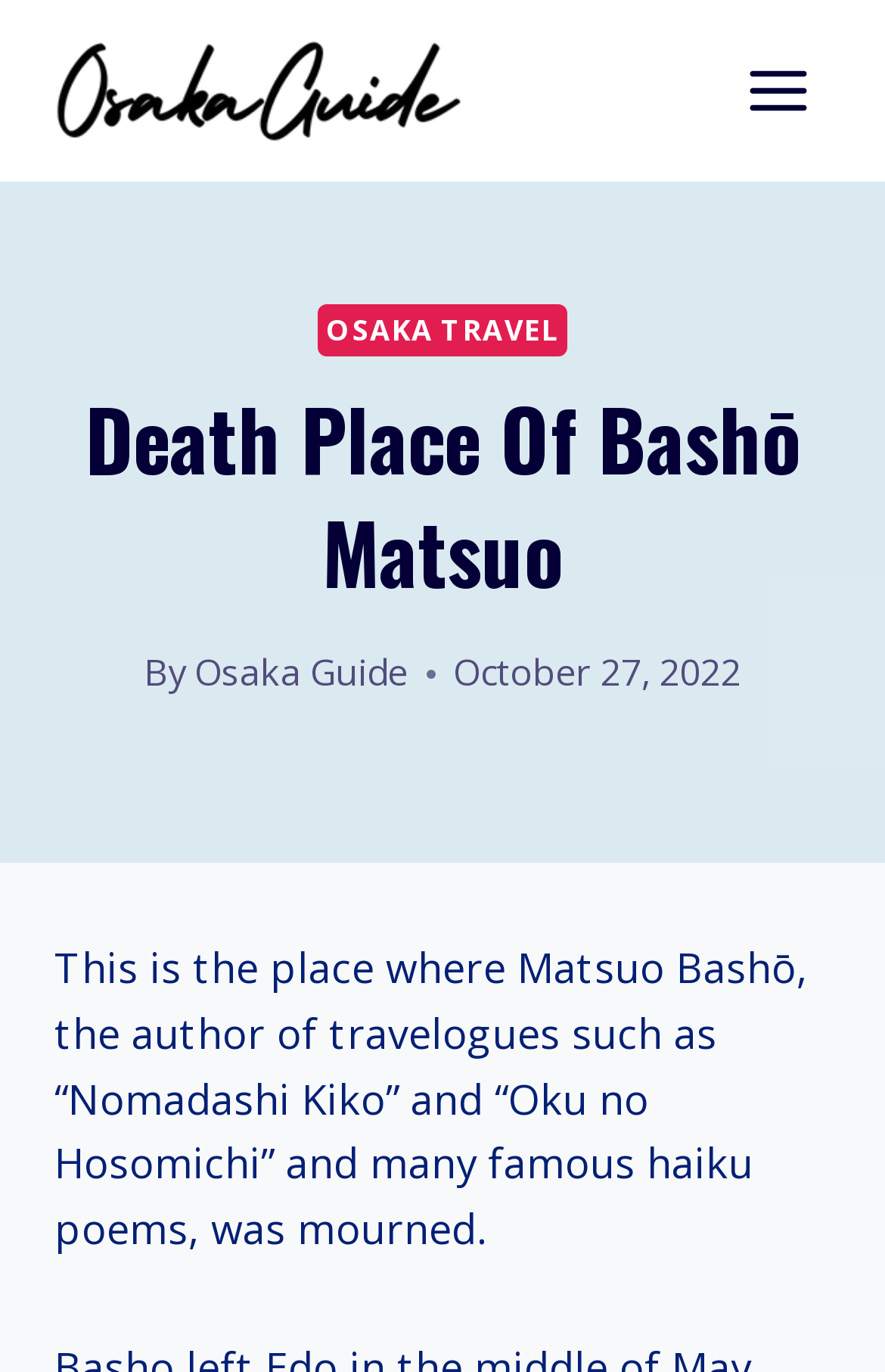Explain the webpage in detail.

The webpage is about the death place of Matsuo Bashō, a famous Japanese author and poet. At the top left corner, there is a logo of Osaka Guide, which is an image linked to the Osaka Guide website. Next to the logo, there is a button to open a menu, located at the top right corner. 

Below the logo, there is a heading that reads "Death Place Of Bashō Matsuo" in a prominent position, spanning almost the entire width of the page. Underneath the heading, there is a link to "OSAKA TRAVEL" located at the center of the page.

On the left side of the page, there is a byline that reads "By" followed by a link to "Osaka Guide". On the right side of the page, there is a timestamp showing the date "October 27, 2022". 

The main content of the page is a paragraph of text that describes the significance of the place, stating that it is where Matsuo Bashō was mourned. This text is located below the heading and spans almost the entire width of the page.